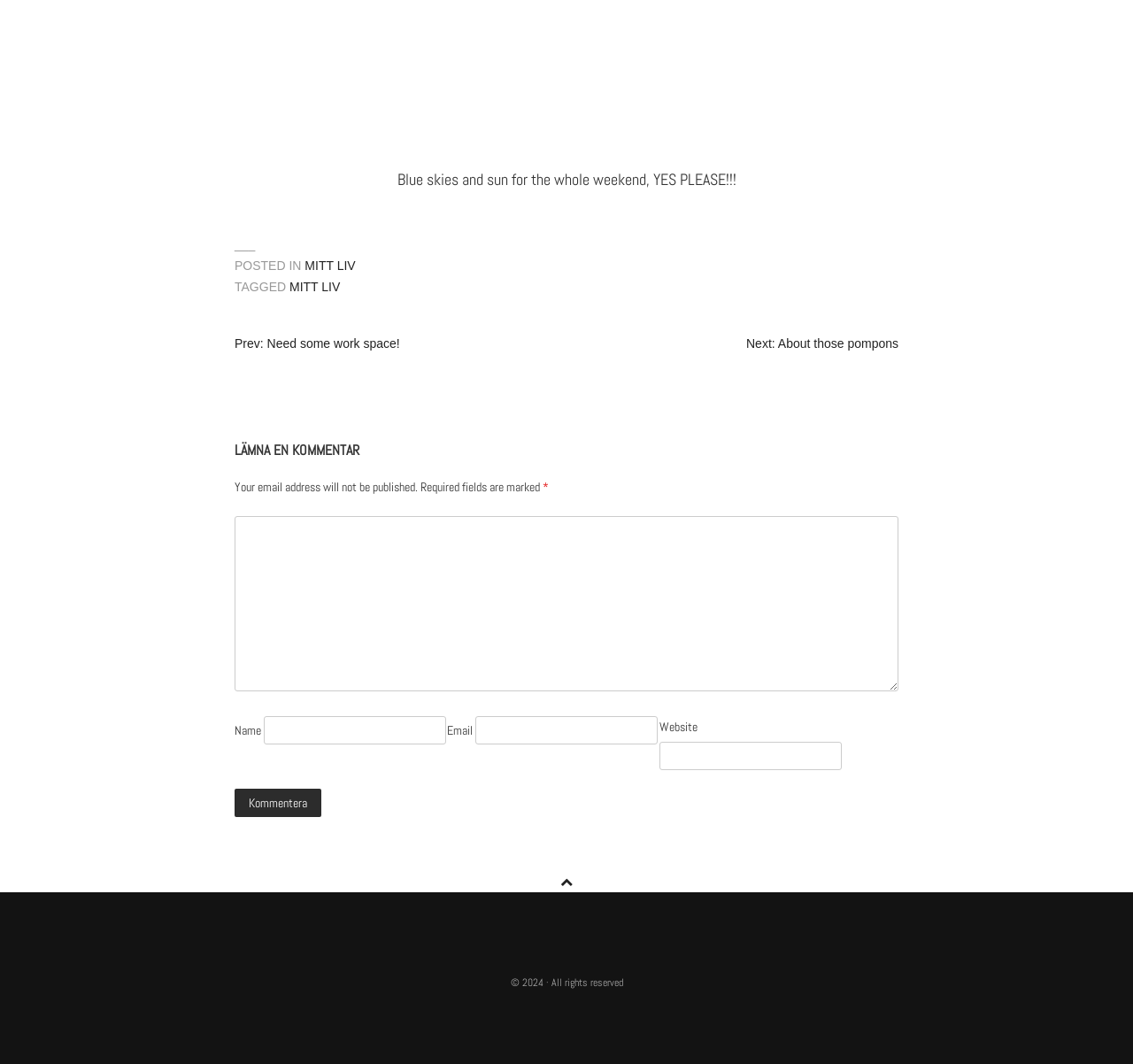Determine the bounding box coordinates for the UI element with the following description: "Mitt liv". The coordinates should be four float numbers between 0 and 1, represented as [left, top, right, bottom].

[0.269, 0.243, 0.314, 0.257]